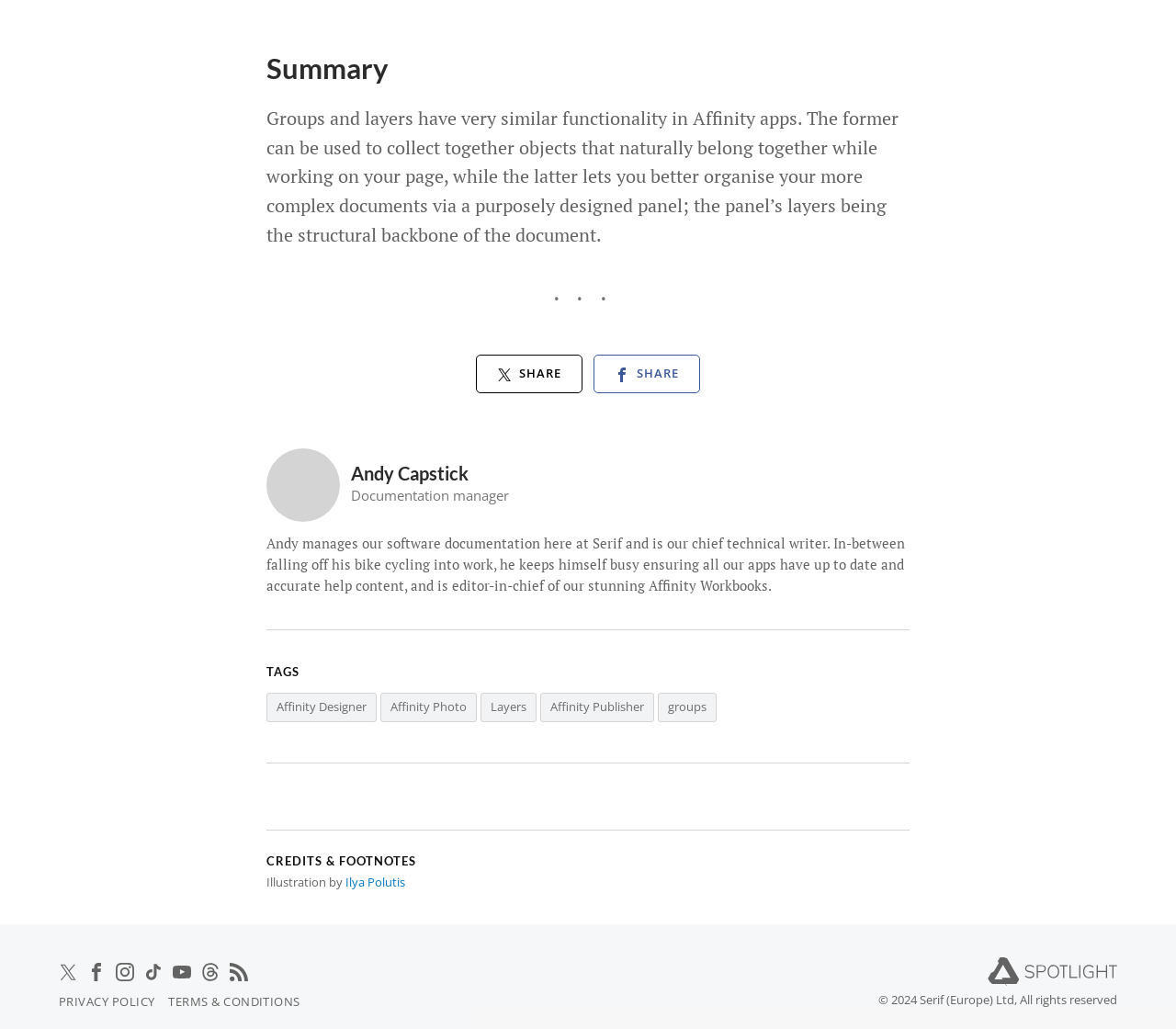Using the given element description, provide the bounding box coordinates (top-left x, top-left y, bottom-right x, bottom-right y) for the corresponding UI element in the screenshot: Terms & Conditions

[0.143, 0.965, 0.255, 0.981]